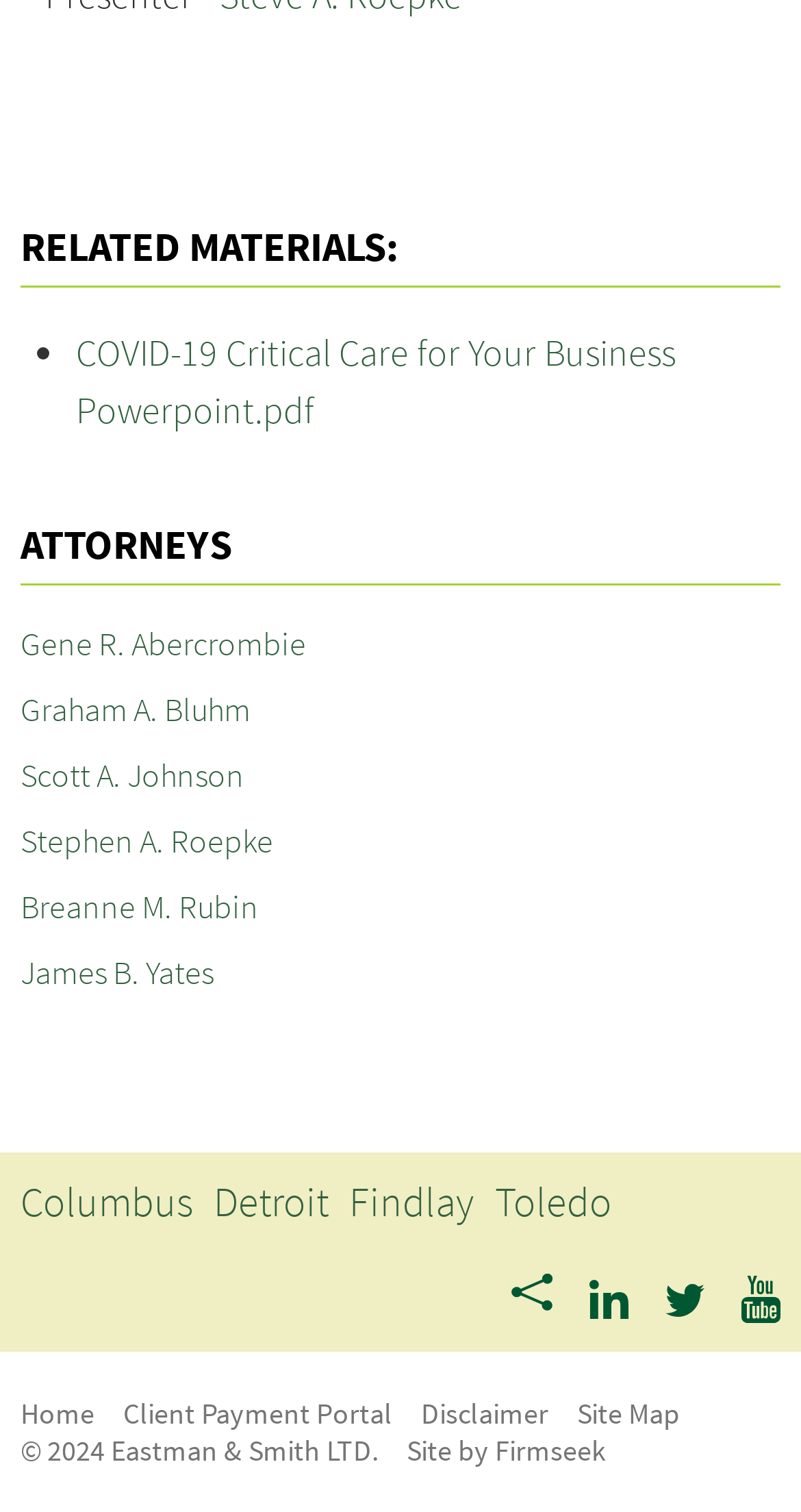Locate the bounding box coordinates of the clickable area needed to fulfill the instruction: "Download COVID-19 Critical Care for Your Business Powerpoint".

[0.095, 0.218, 0.844, 0.287]